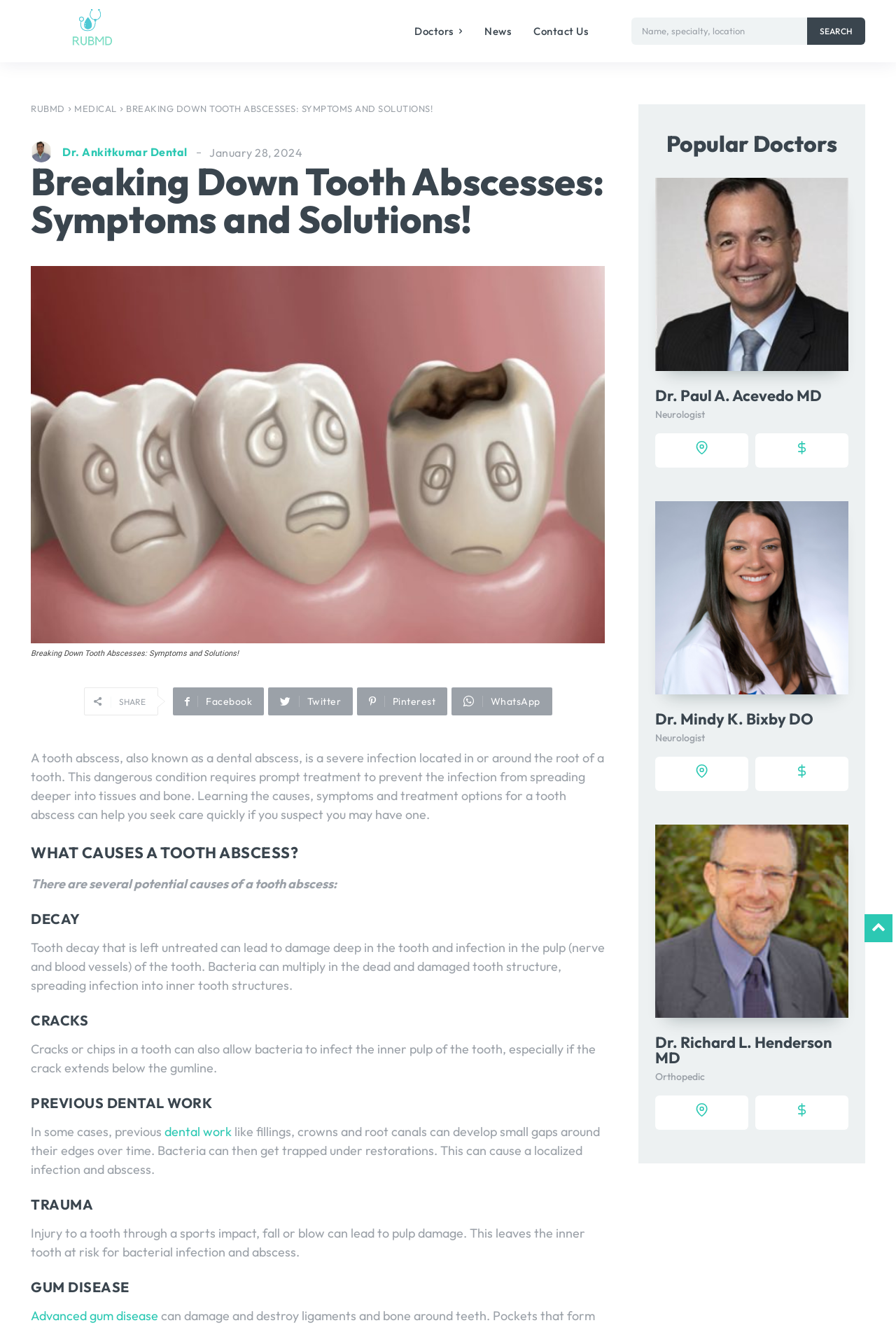Provide a one-word or short-phrase answer to the question:
What is a tooth abscess?

A severe infection in or around the root of a tooth